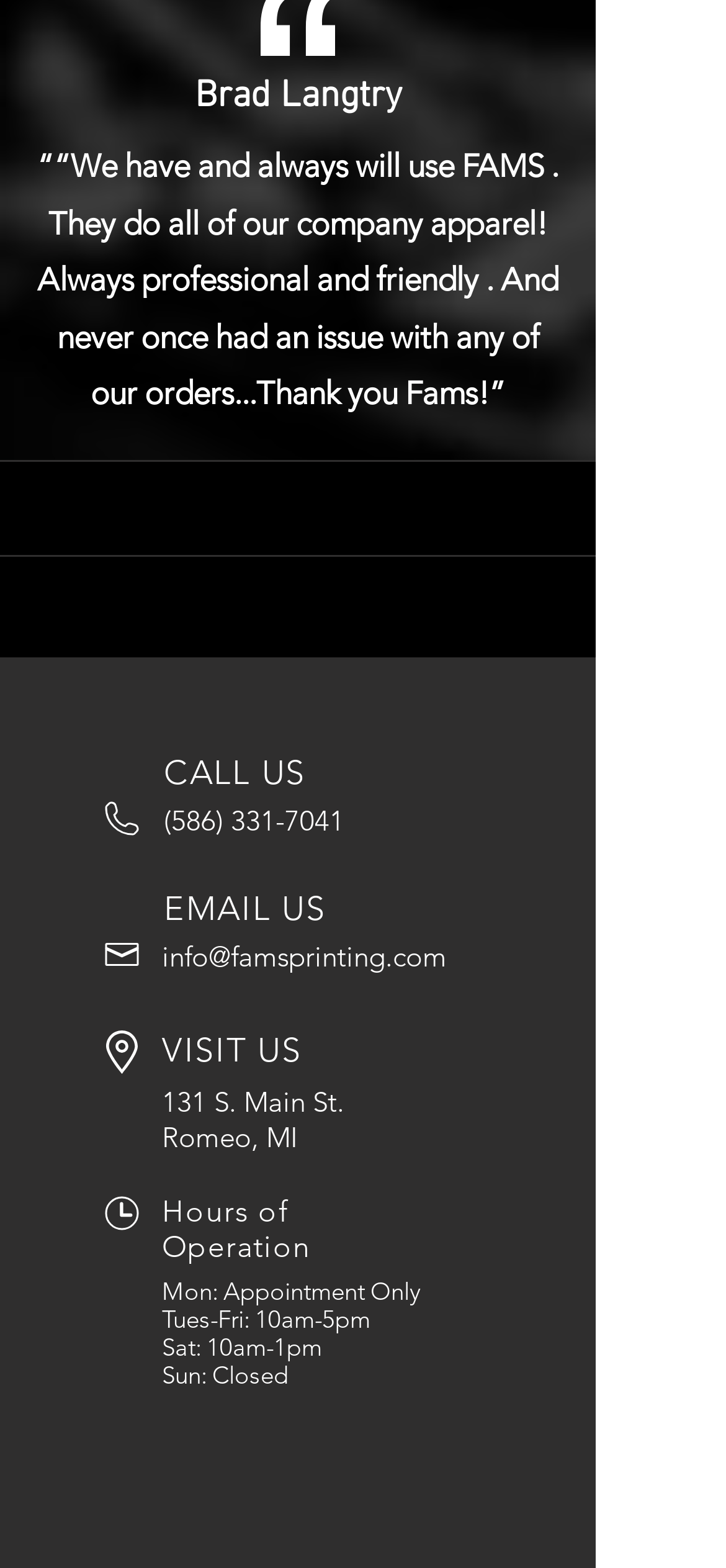Please provide a comprehensive answer to the question below using the information from the image: What are the hours of operation on Saturday?

The hours of operation on Saturday are 10am-1pm, which is mentioned under the 'Hours of Operation' heading.